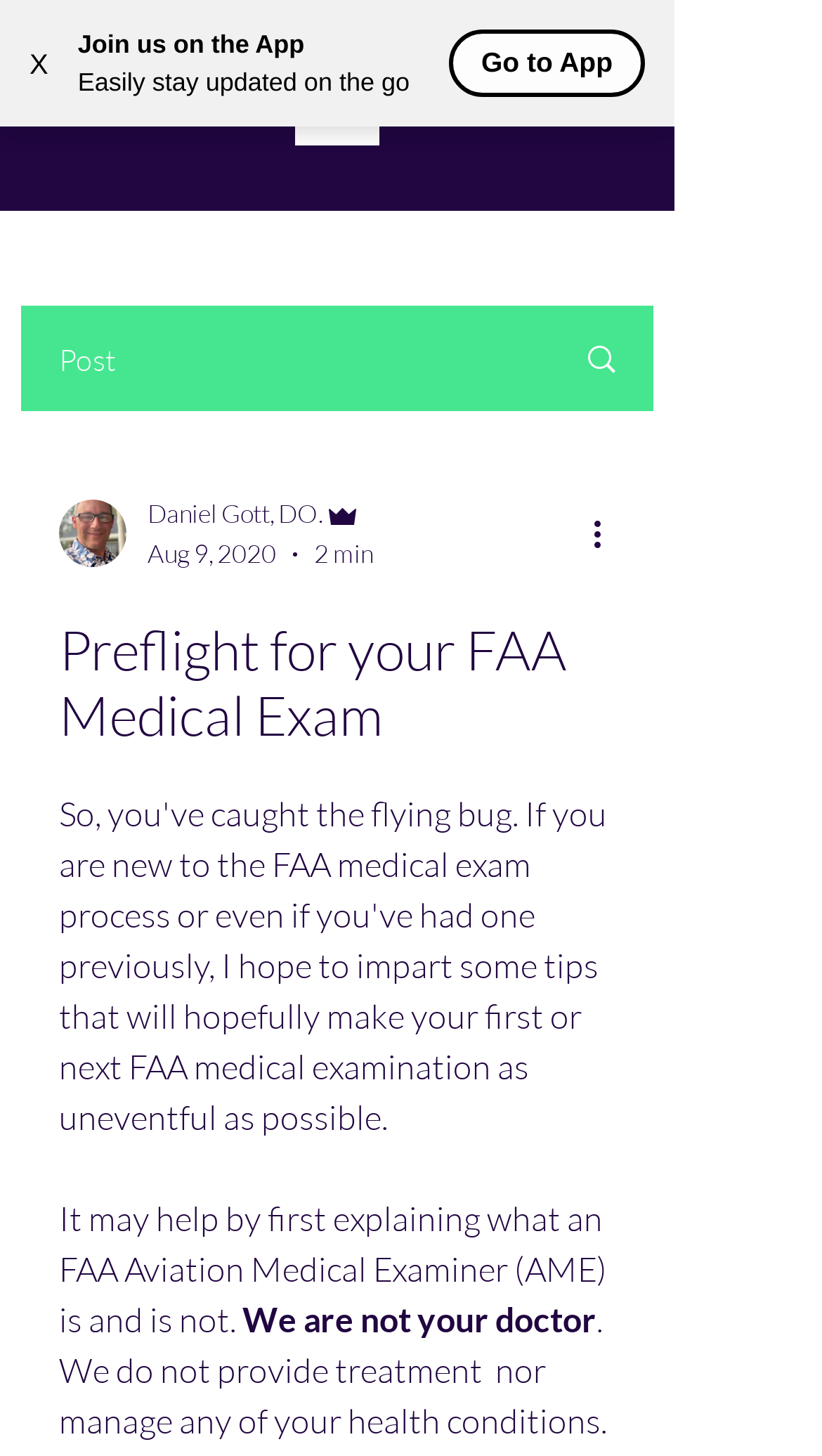How long does it take to read the blog post?
Using the image as a reference, answer the question with a short word or phrase.

2 min